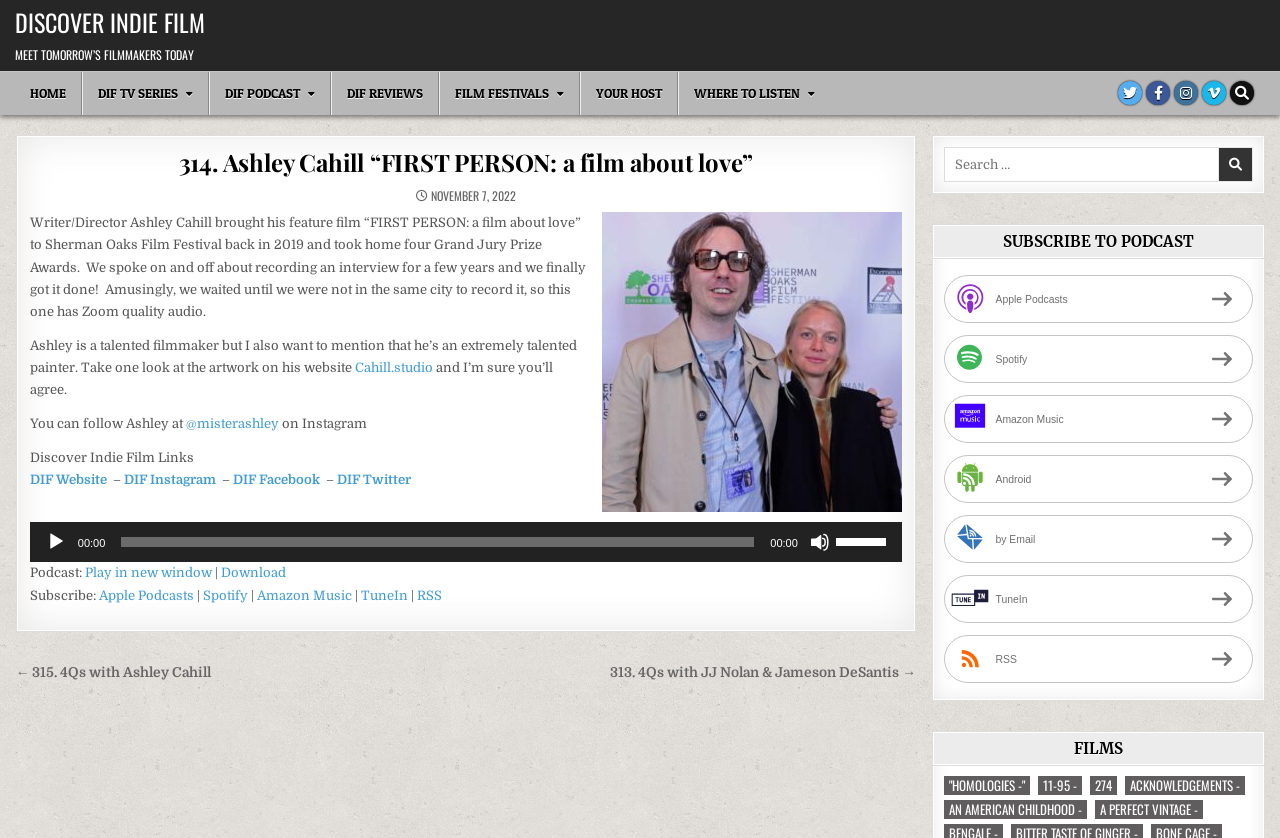Given the description of a UI element: "DIF TV Series", identify the bounding box coordinates of the matching element in the webpage screenshot.

[0.064, 0.086, 0.163, 0.137]